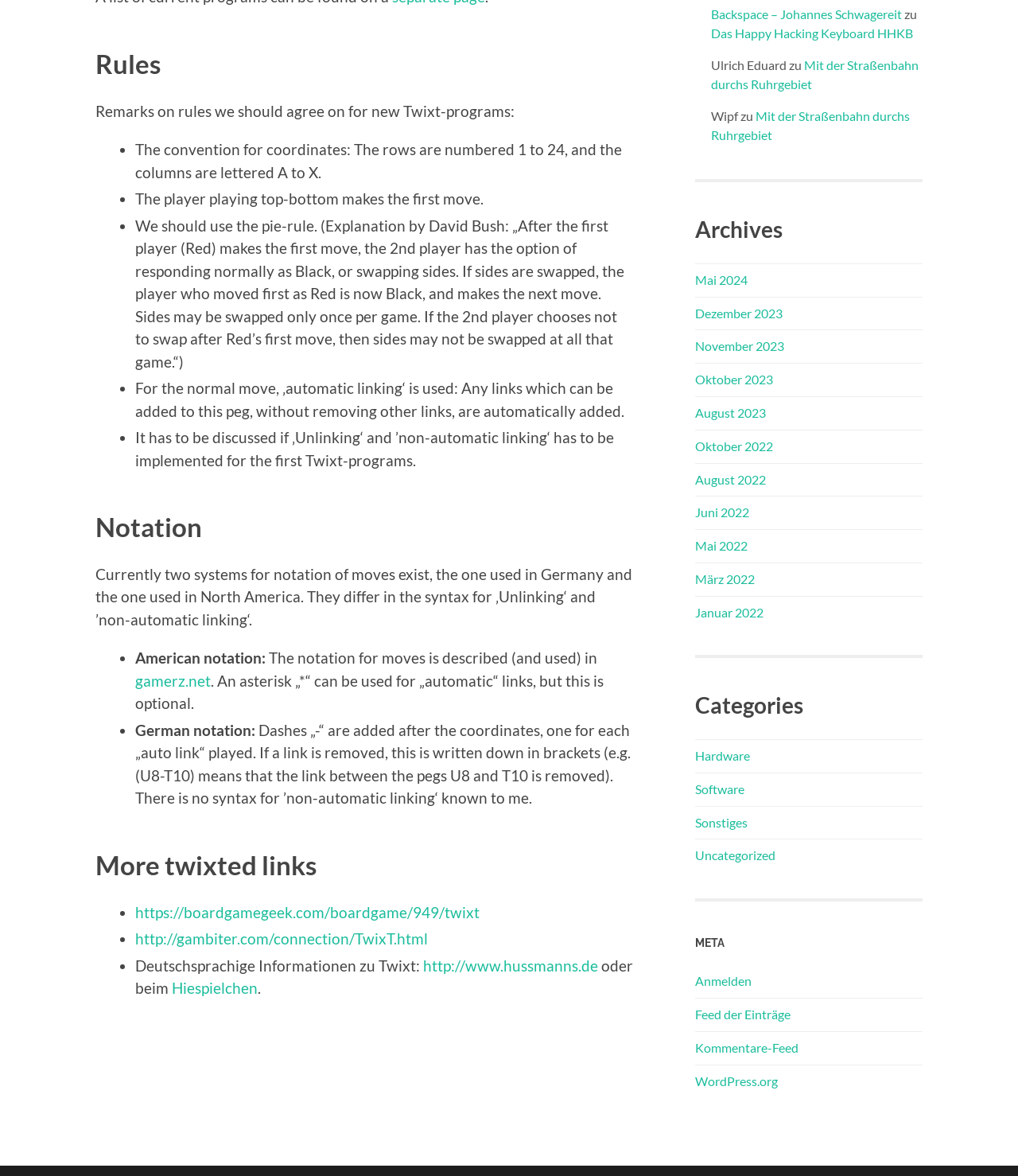What is the convention for coordinates in Twixt-programs?
Look at the image and respond with a one-word or short phrase answer.

Rows 1-24, columns A-X